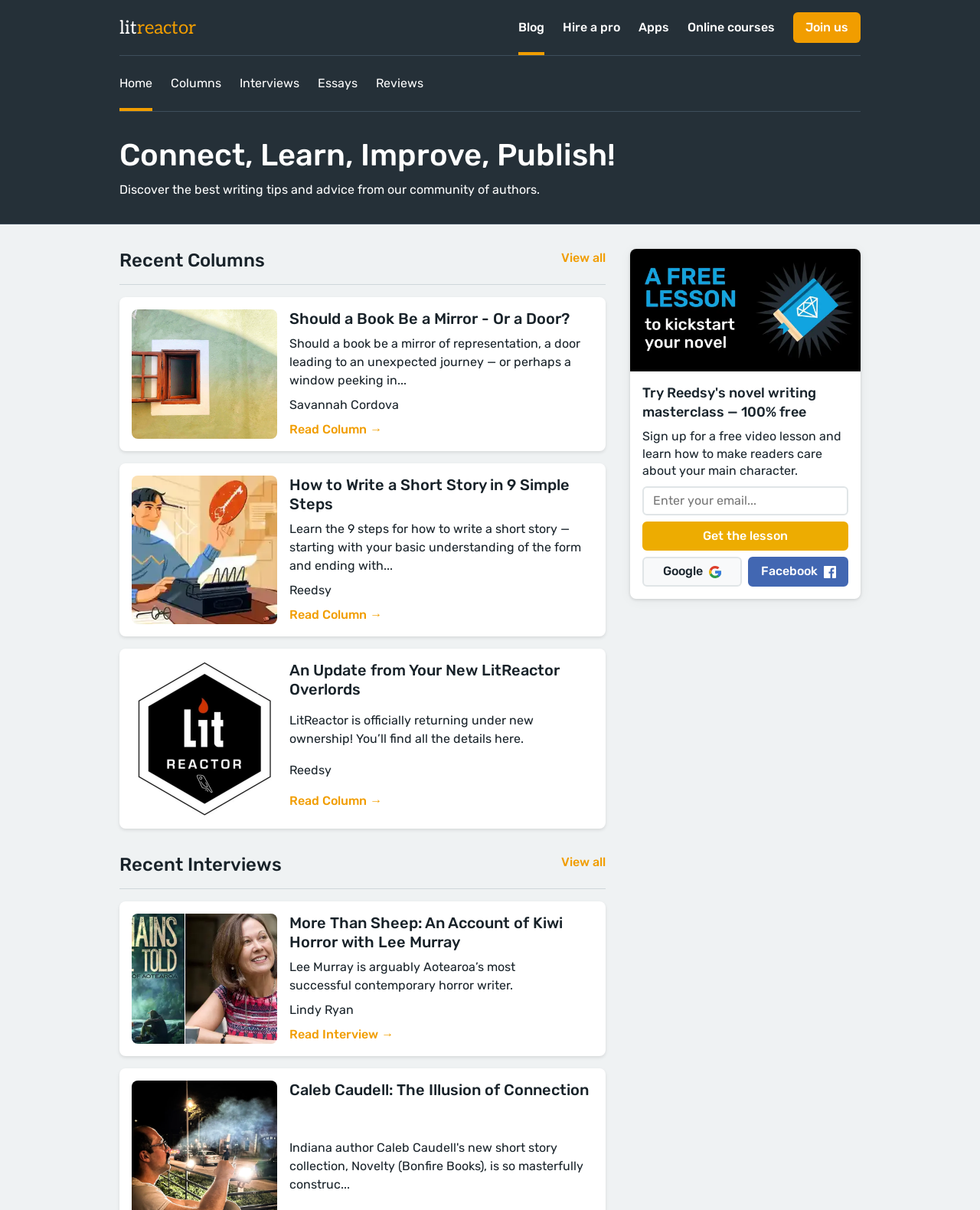Specify the bounding box coordinates (top-left x, top-left y, bottom-right x, bottom-right y) of the UI element in the screenshot that matches this description: View all

[0.572, 0.207, 0.618, 0.219]